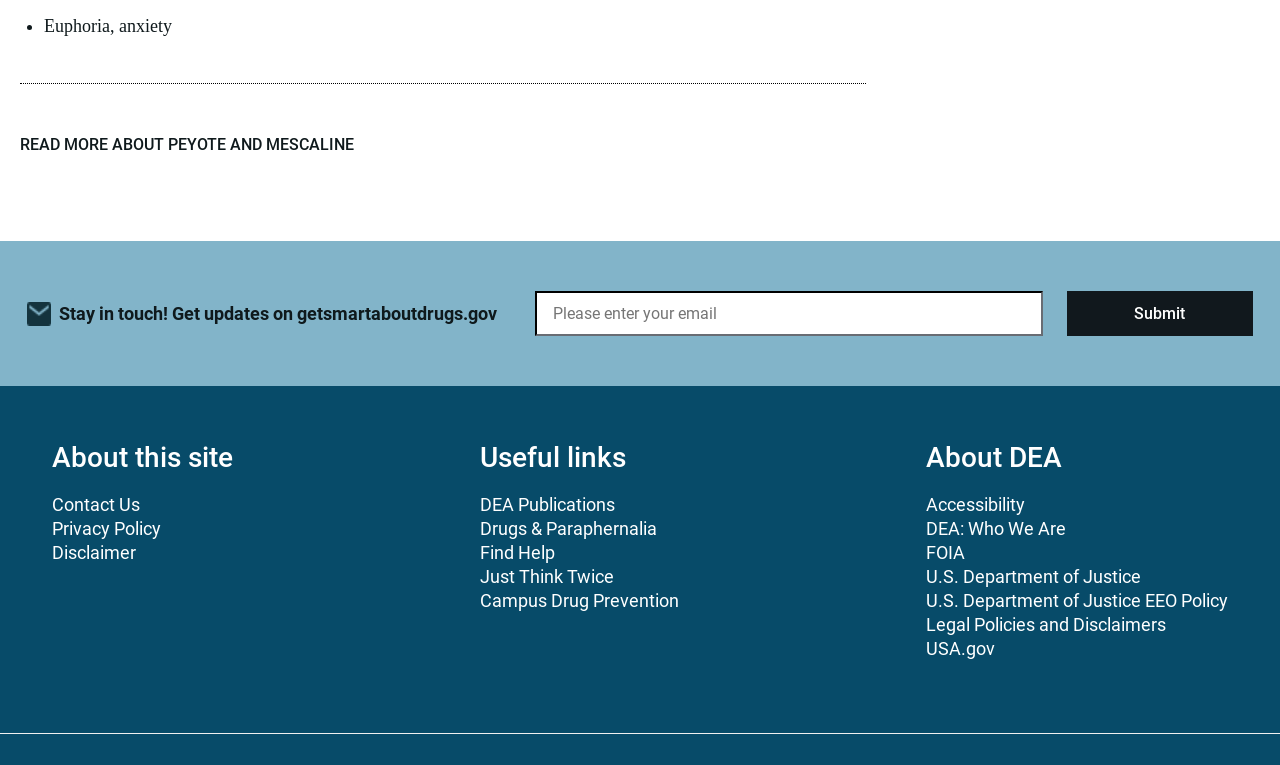Provide the bounding box for the UI element matching this description: "Disclaimer".

[0.041, 0.708, 0.106, 0.736]